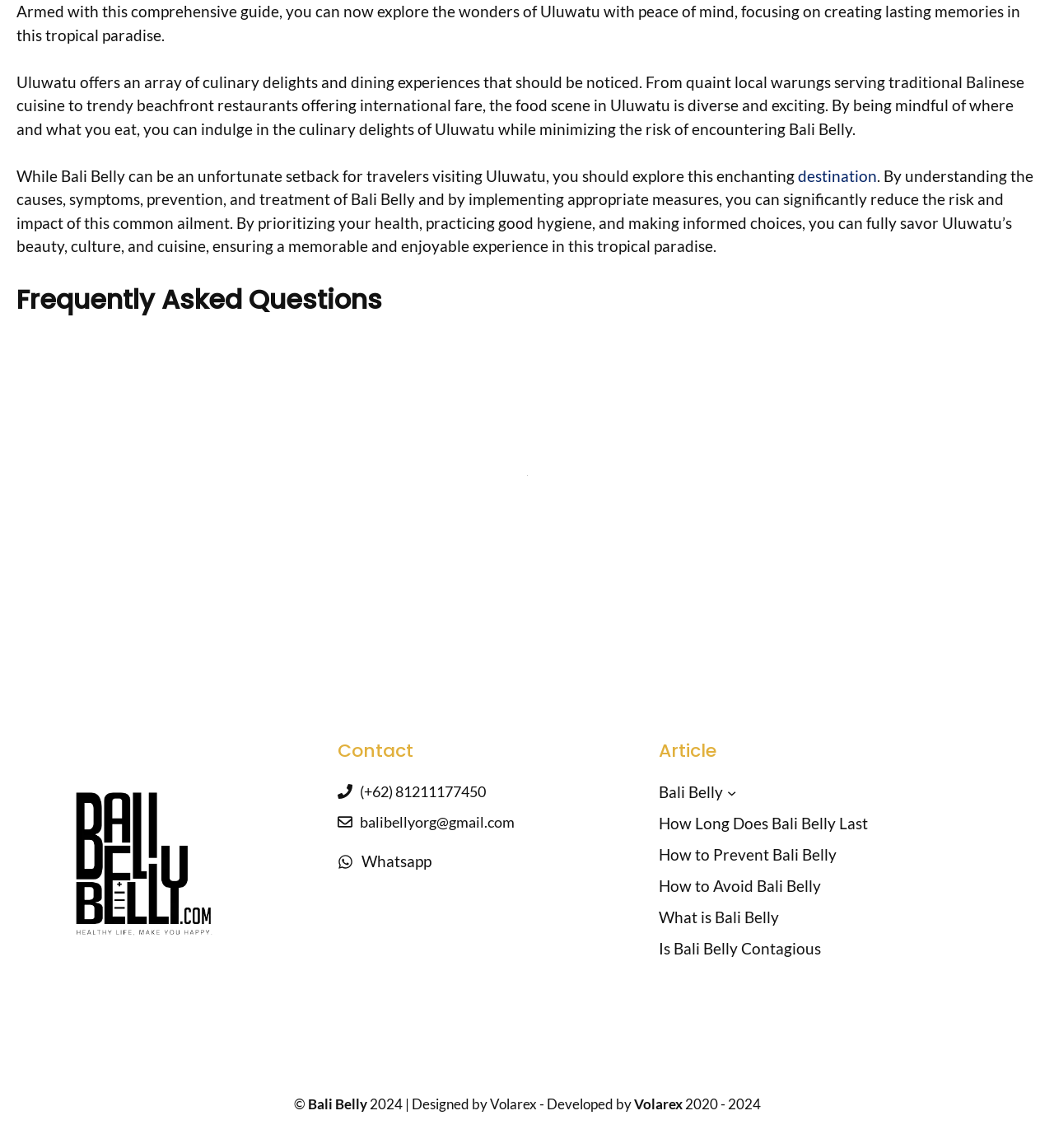Based on the element description balibellyorg@gmail.com, identify the bounding box of the UI element in the given webpage screenshot. The coordinates should be in the format (top-left x, top-left y, bottom-right x, bottom-right y) and must be between 0 and 1.

[0.341, 0.708, 0.488, 0.724]